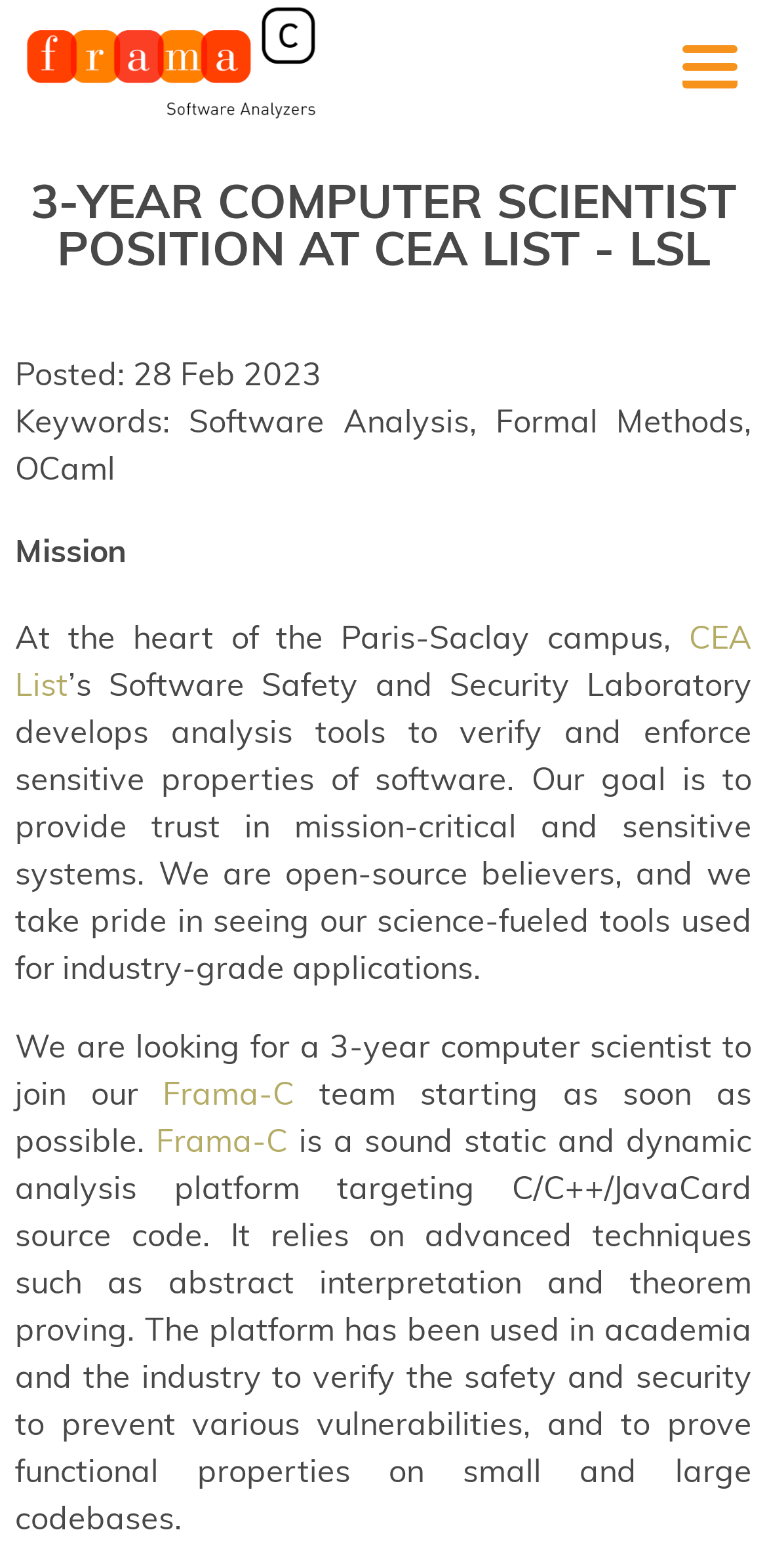What is the name of the platform used for static and dynamic analysis?
Kindly offer a detailed explanation using the data available in the image.

I found the name of the platform by looking at the link elements with the text 'Frama-C' which are located in the middle of the webpage, and also by reading the description of the platform in the StaticText element that starts with 'is a sound static and dynamic analysis platform...'.